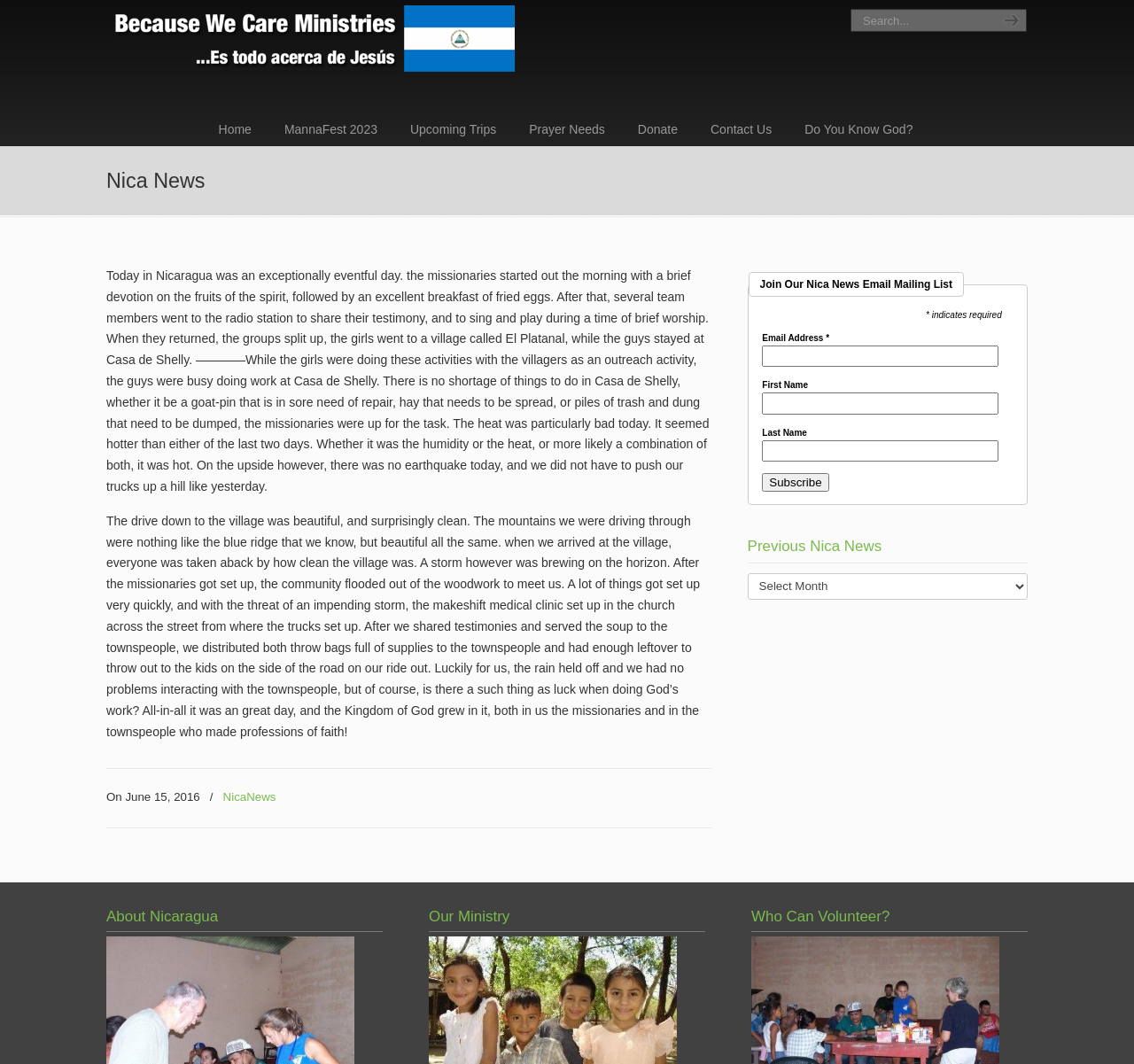Find the bounding box coordinates for the area that must be clicked to perform this action: "subscribe to Nica News Email Mailing List".

[0.672, 0.445, 0.731, 0.462]